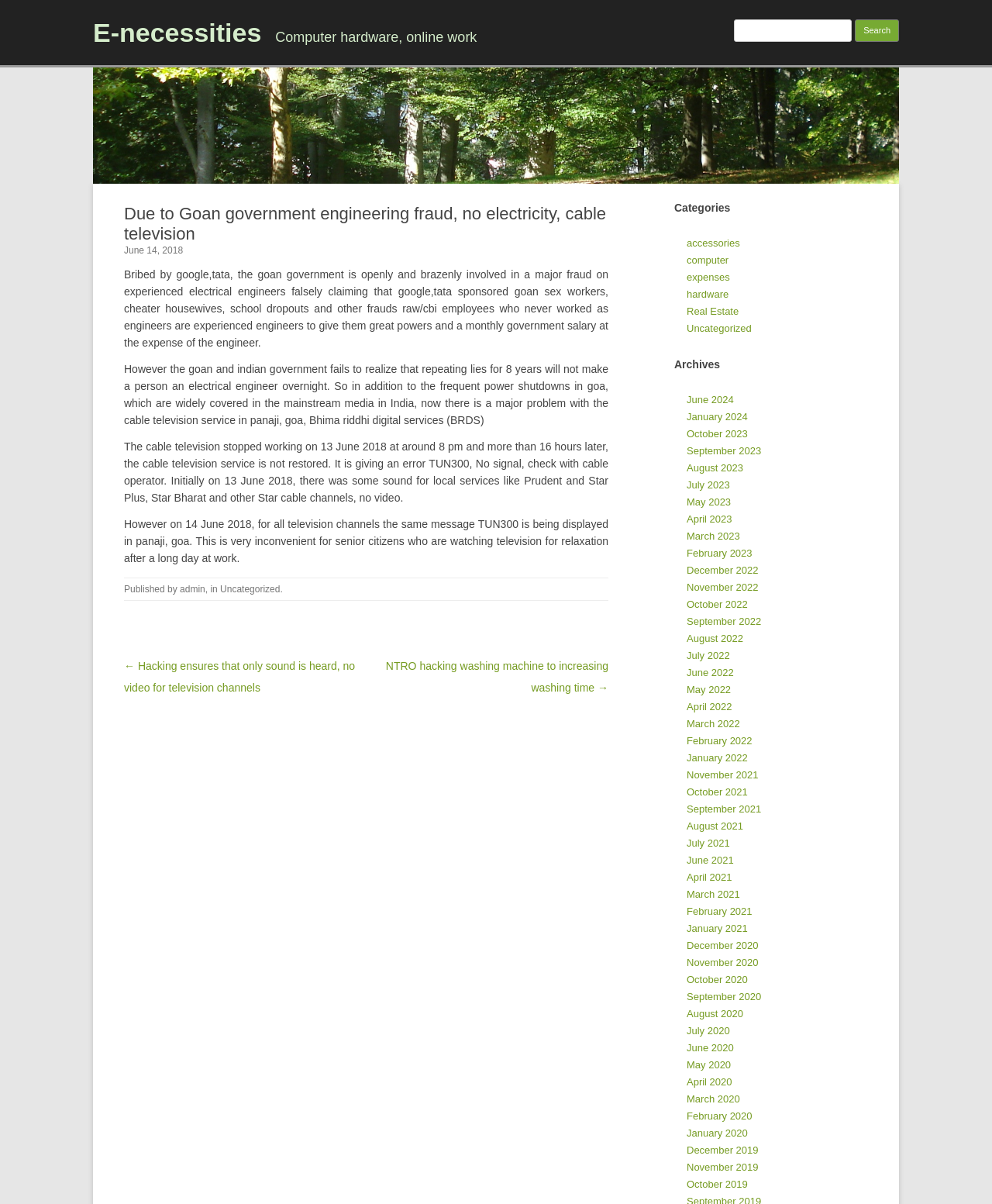Detail the webpage's structure and highlights in your description.

This webpage appears to be a blog post discussing the issue of electricity and cable television outages in Goa, India, allegedly caused by government engineering fraud. 

At the top of the page, there is a heading "E-necessities" and a link with the same text. Below this, there is a search bar with a button labeled "Search". 

The main content of the page is an article with a heading "Due to Goan government engineering fraud, no electricity, cable television" and a subheading "June 14, 2018". The article discusses how the Goan government's fraud has led to power shutdowns and cable television outages in Goa. 

The article is divided into several paragraphs, with the first paragraph explaining how the government's fraud has affected electrical engineers. The subsequent paragraphs describe the issues with the cable television service, including an error message "TUN300, No signal, check with cable operator" and the inconvenience this has caused for senior citizens.

At the bottom of the page, there is a footer section with a "Published by" statement and links to the author and category "Uncategorized". 

On the right side of the page, there are several sections, including "Post navigation" with links to previous and next posts, "Categories" with links to various categories such as "accessories", "computer", and "Real Estate", and "Archives" with links to posts from different months and years.